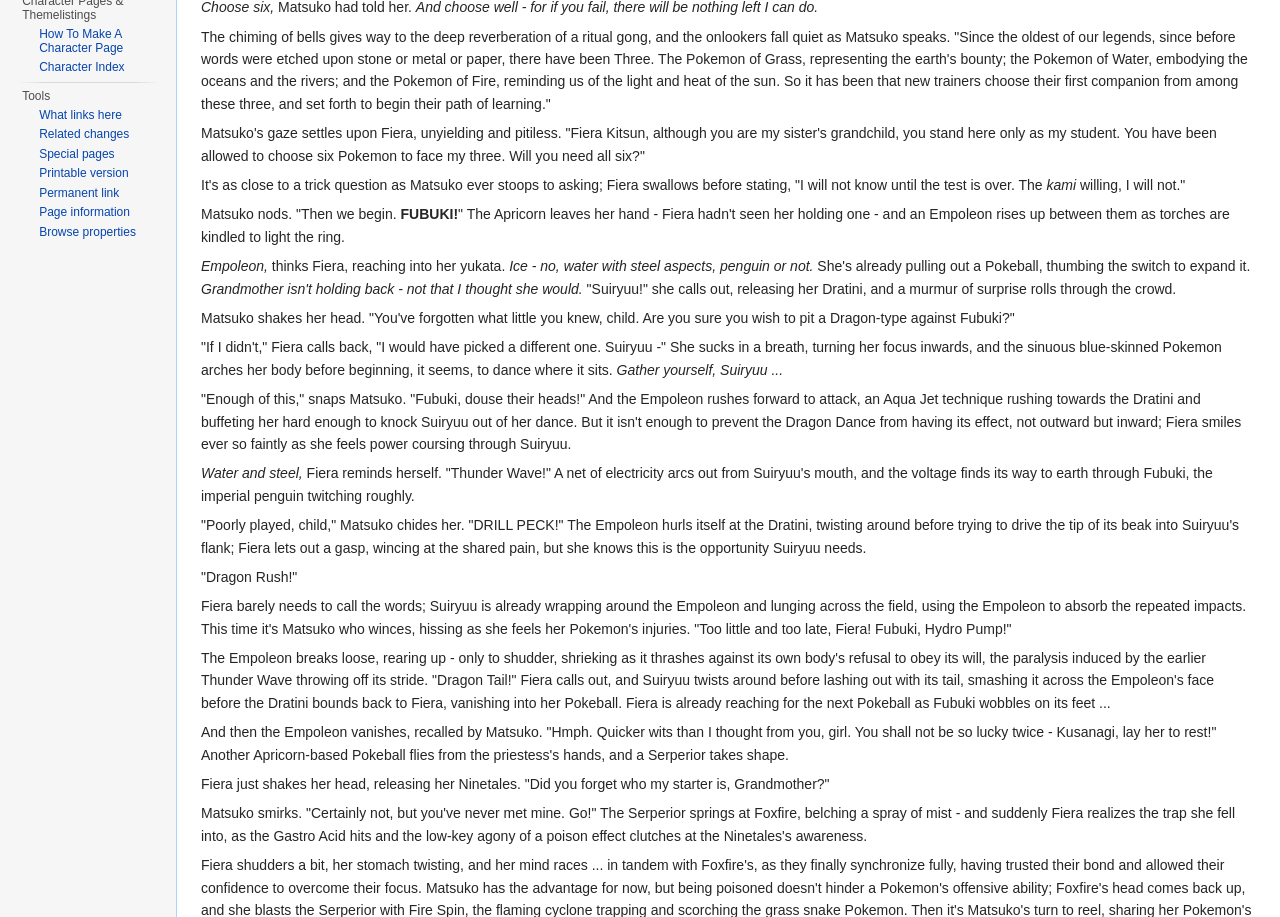Identify the bounding box of the HTML element described here: "What links here". Provide the coordinates as four float numbers between 0 and 1: [left, top, right, bottom].

[0.031, 0.117, 0.095, 0.132]